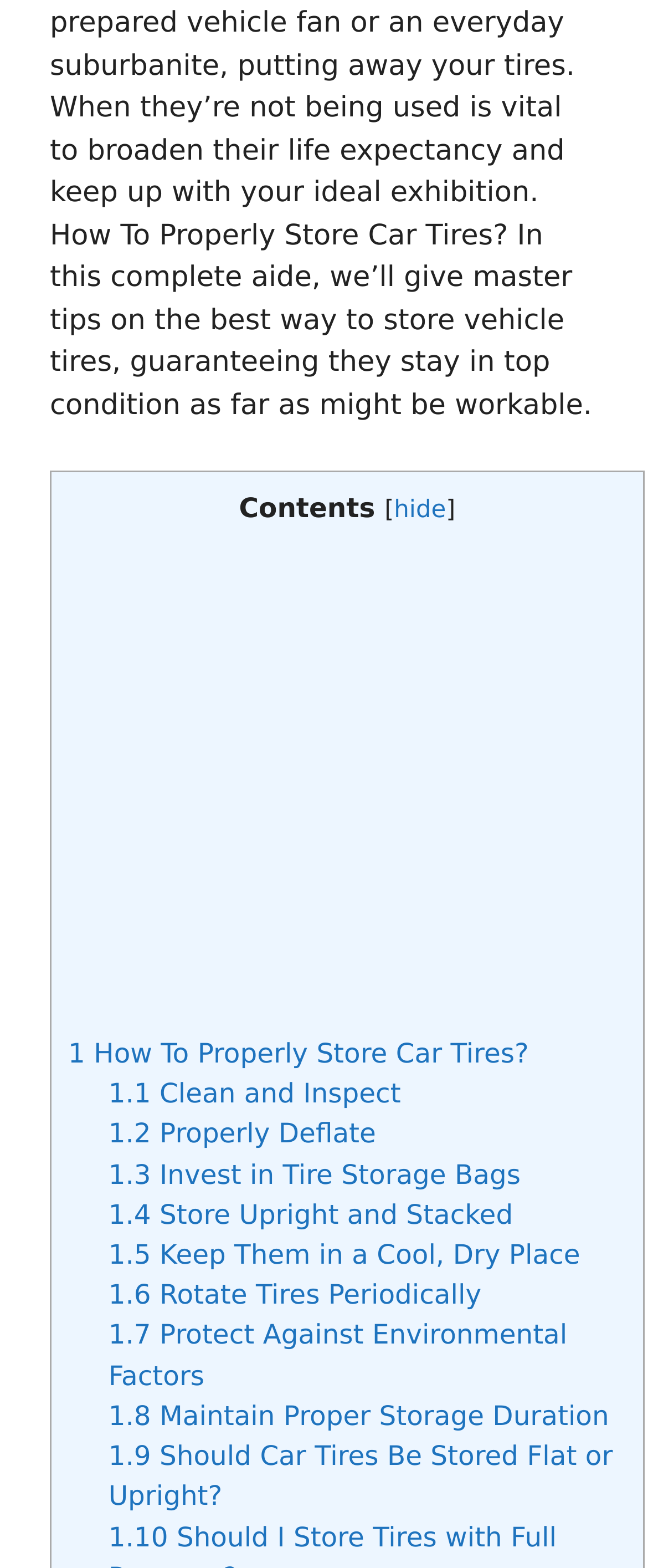How many steps are there to properly store car tires?
Based on the image, give a concise answer in the form of a single word or short phrase.

9